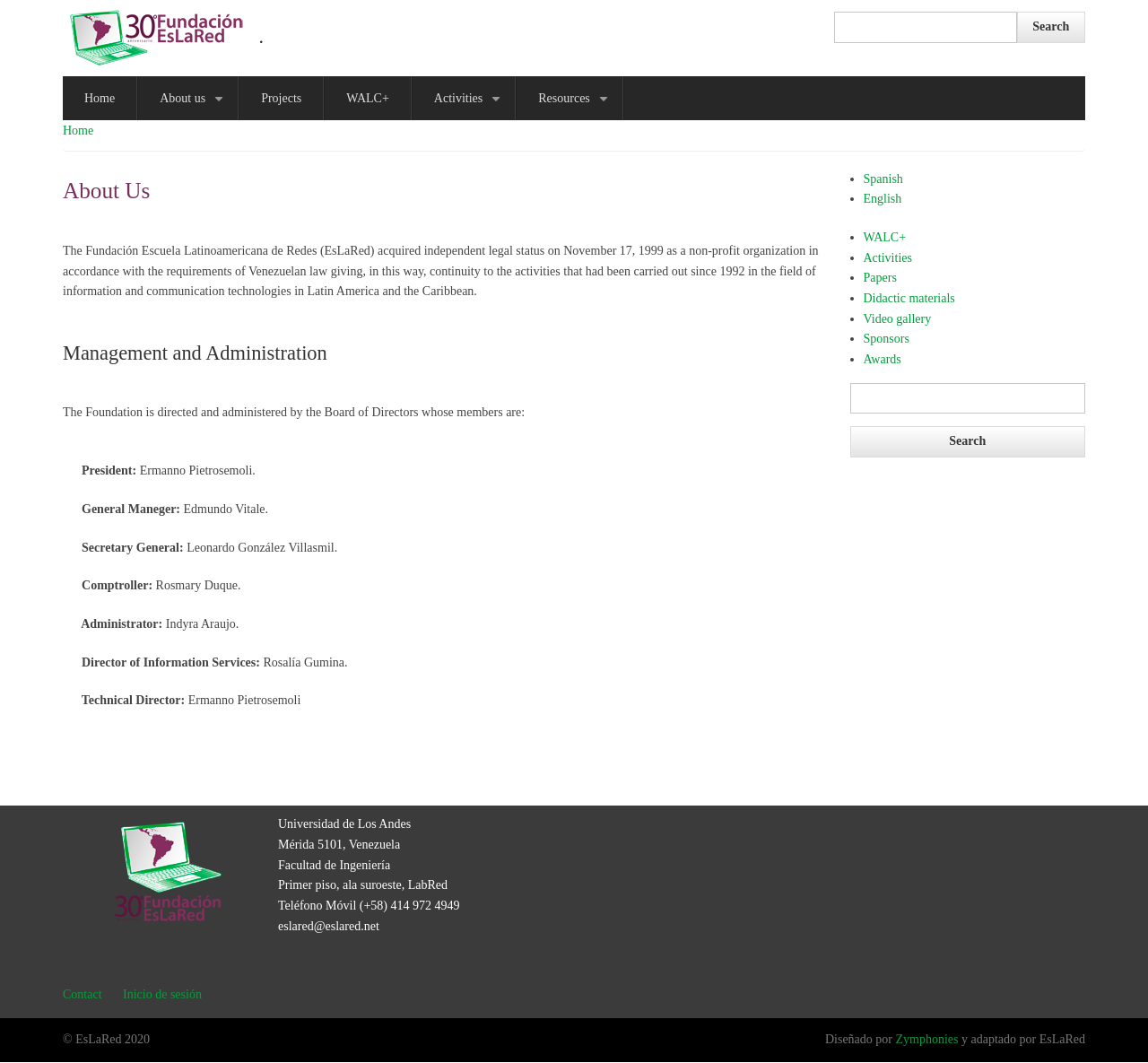Elaborate on the information and visuals displayed on the webpage.

The webpage is about "About Us" section of an organization, likely a non-profit organization called Fundación Escuela Latinoamericana de Redes (EsLaRed). 

At the top of the page, there is a navigation menu with links to "Home", "About us", "Projects", "WALC+", and "Activities". Below this menu, there is a breadcrumb navigation with a single link to "Home". 

The main content of the page is an article with a heading "About Us" followed by a paragraph of text describing the organization's history and purpose. Below this, there is a section with a heading "Management and Administration" that lists the organization's leadership team, including the President, General Manager, Secretary General, and others. 

On the right side of the page, there is a sidebar with a search box and a list of links to other sections of the website, including "WALC+", "Activities", "Papers", "Didactic materials", "Video gallery", "Sponsors", and "Awards". 

At the bottom of the page, there is a footer section with a menu of links to "Contact", "Inicio de sesión", and a copyright notice. There is also a logo of Universidad de Los Andes and some contact information for the organization.